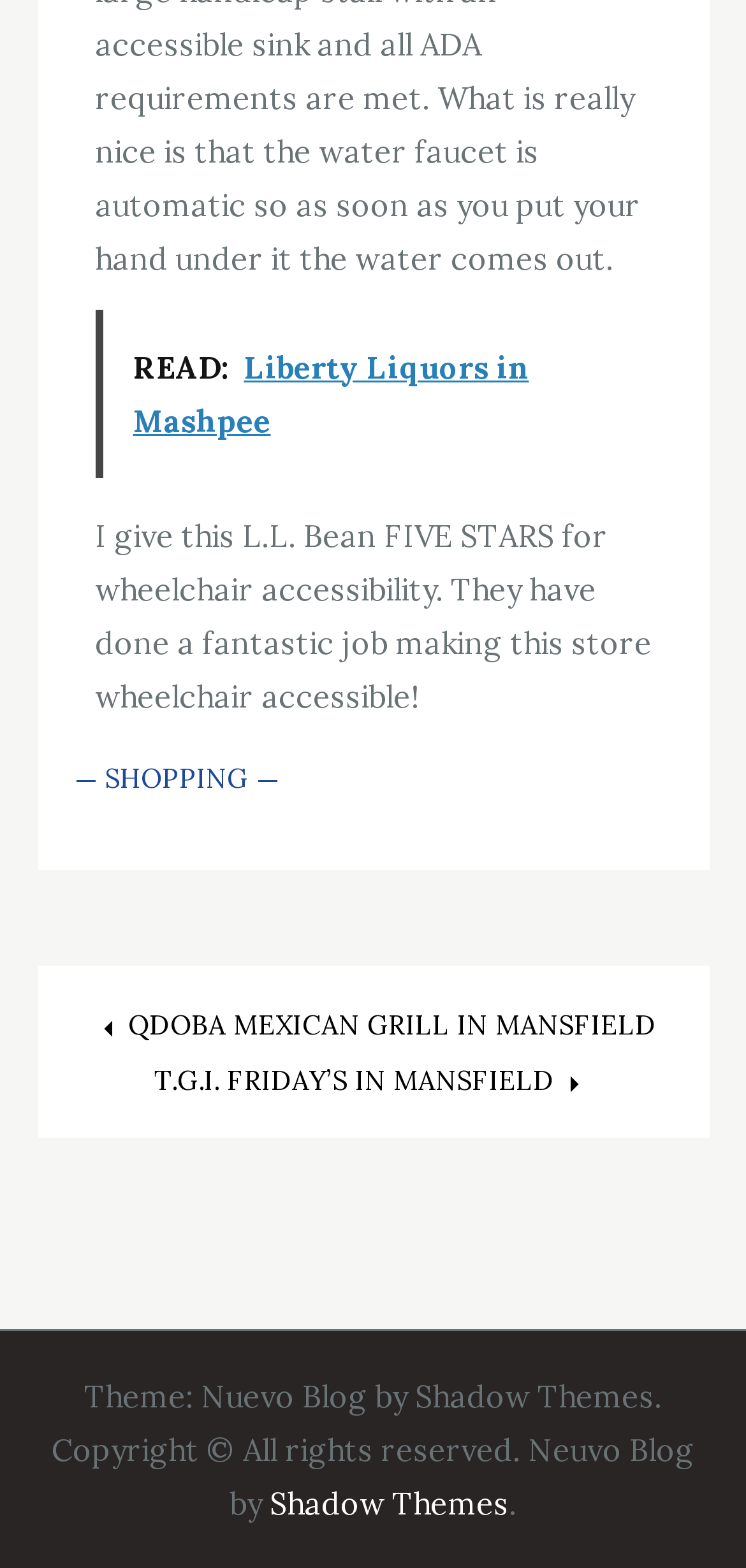Can you look at the image and give a comprehensive answer to the question:
What is the rating given to Liberty Liquors?

The rating is mentioned in the StaticText element with the text 'I give this L.L. Bean FIVE STARS for wheelchair accessibility. They have done a fantastic job making this store wheelchair accessible!'